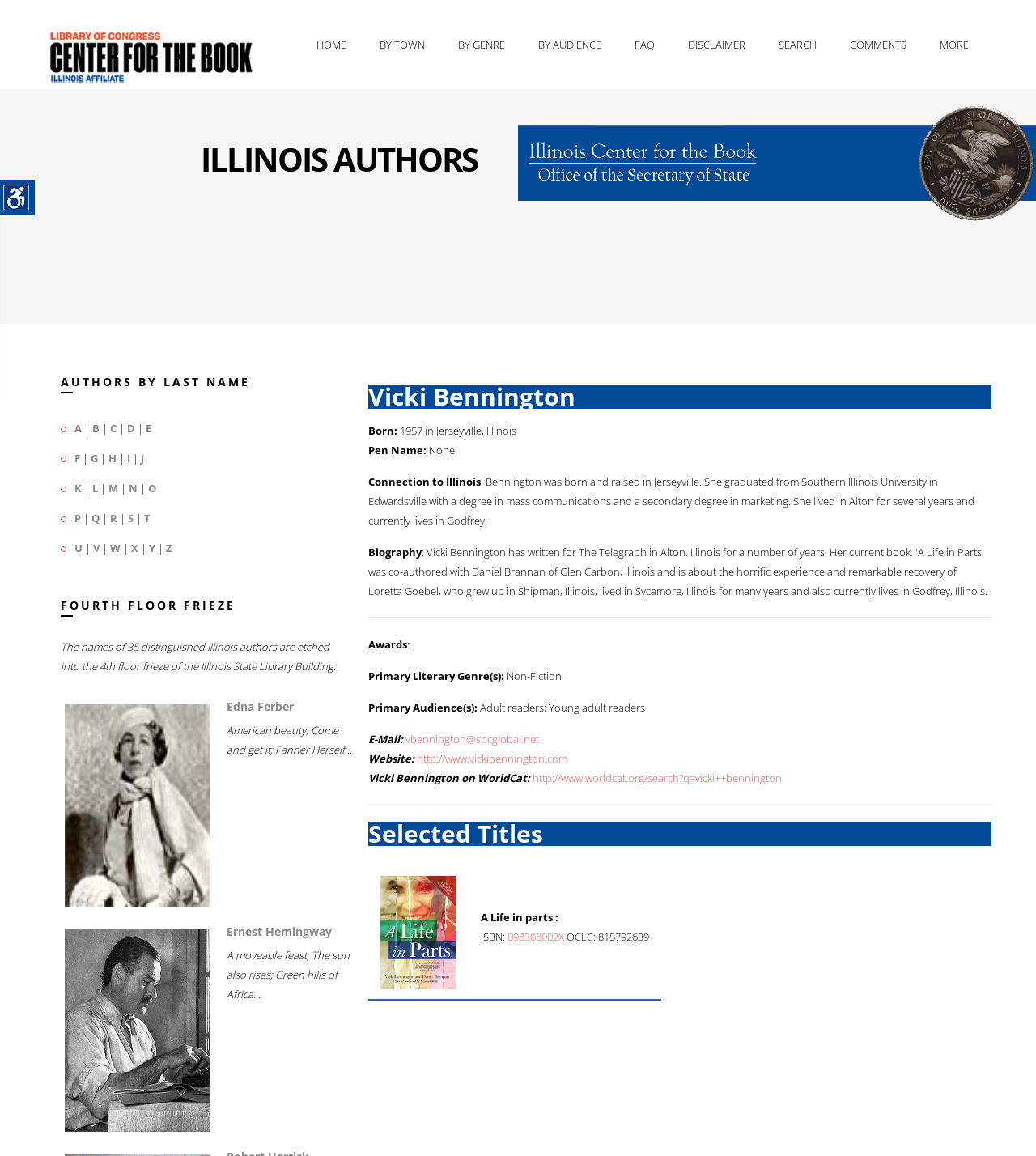Could you locate the bounding box coordinates for the section that should be clicked to accomplish this task: "Read the biography of Vicki Bennington".

[0.355, 0.471, 0.407, 0.484]